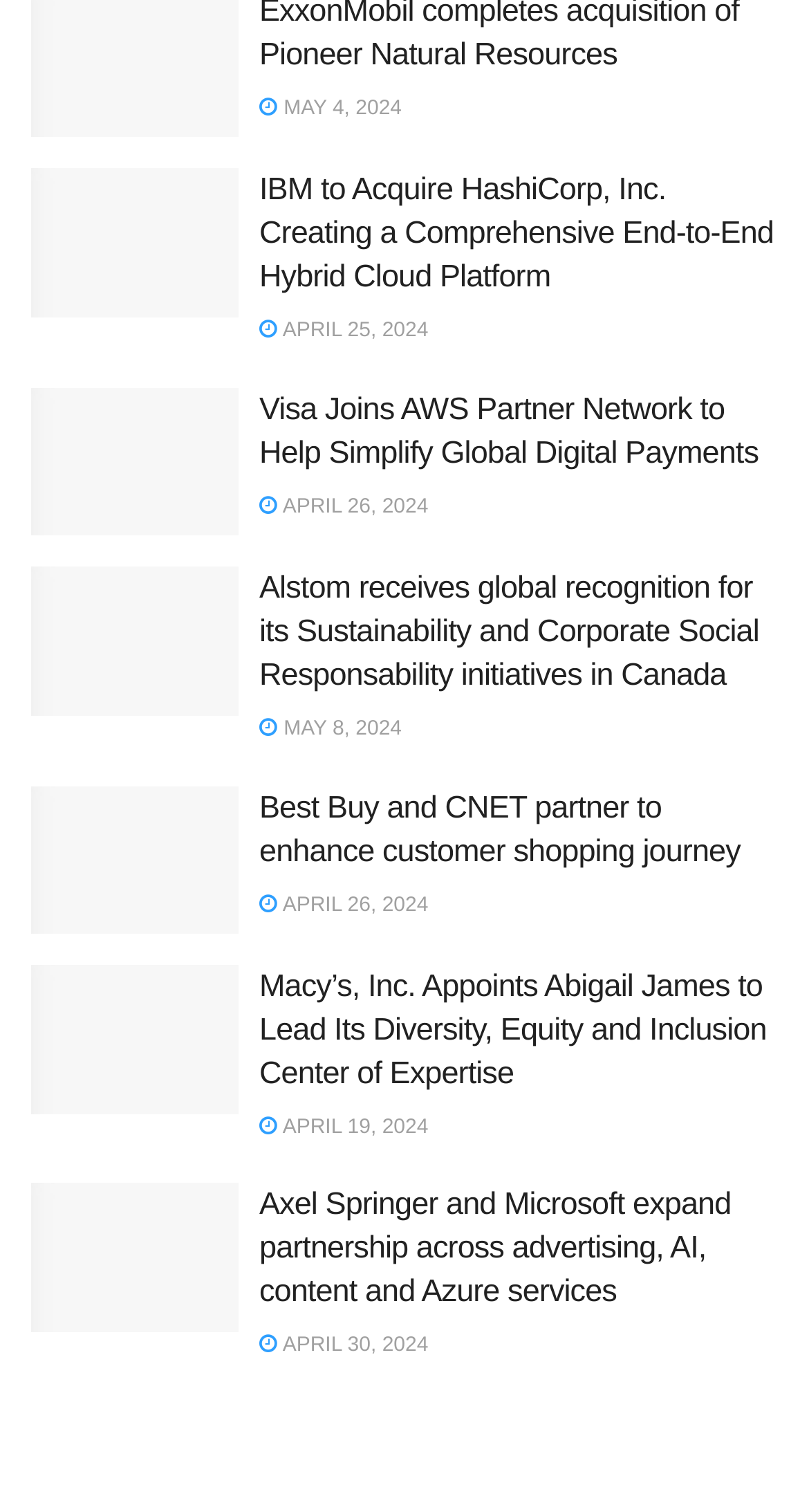How many links are on this webpage?
Answer the question with a single word or phrase, referring to the image.

12